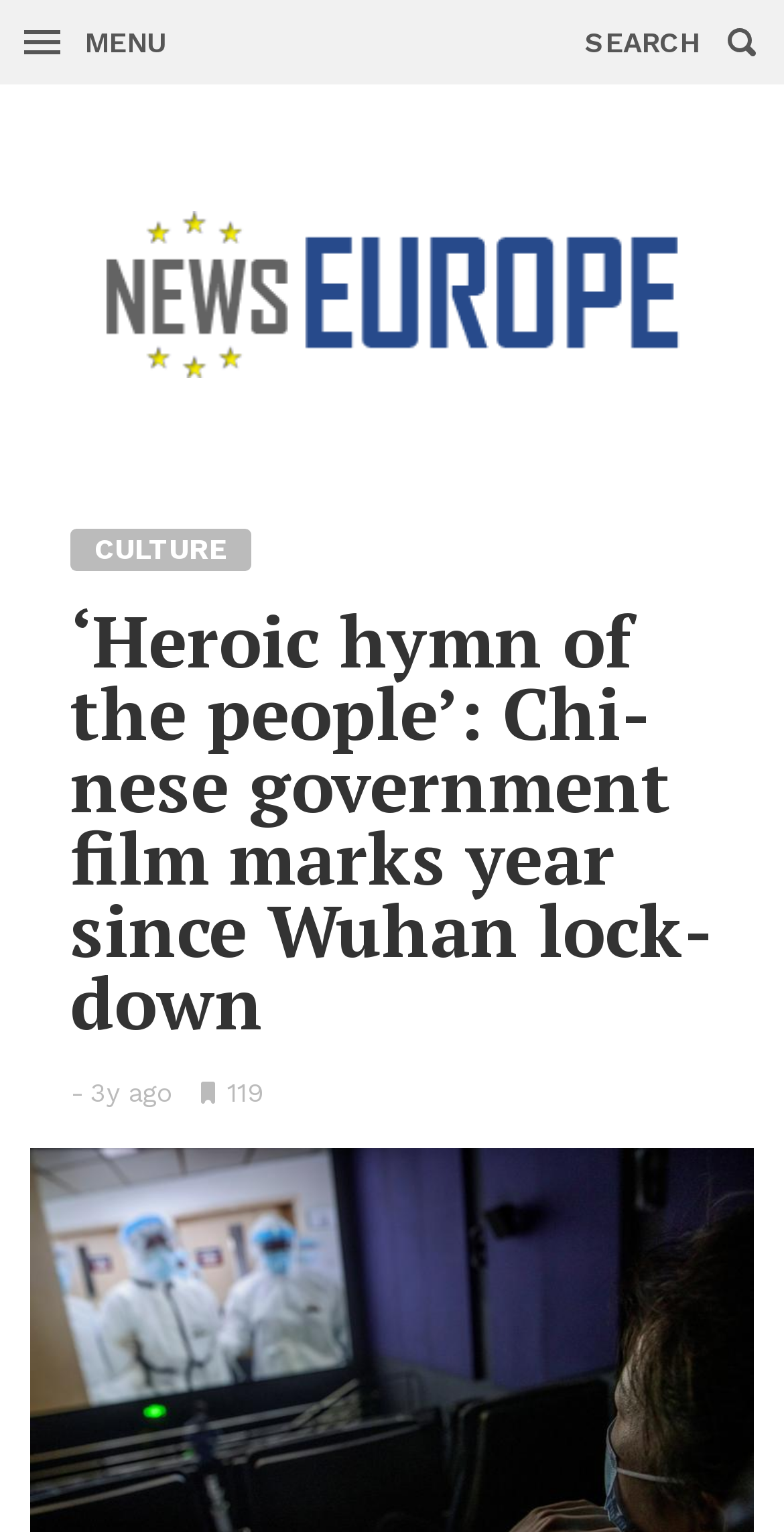Reply to the question with a single word or phrase:
Is there a search function on this page?

Yes